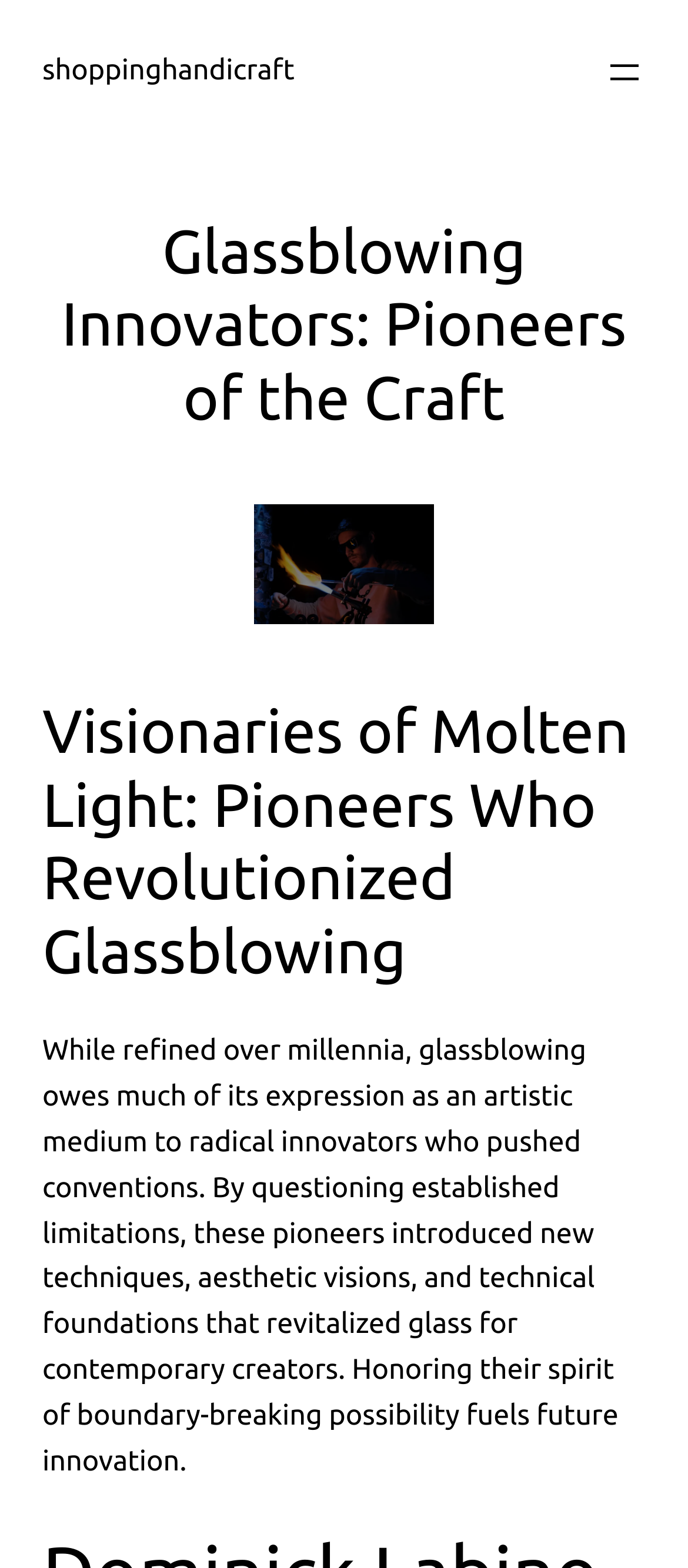What is the result of the pioneers' work in glassblowing?
Examine the image and give a concise answer in one word or a short phrase.

Revitalized glass for contemporary creators